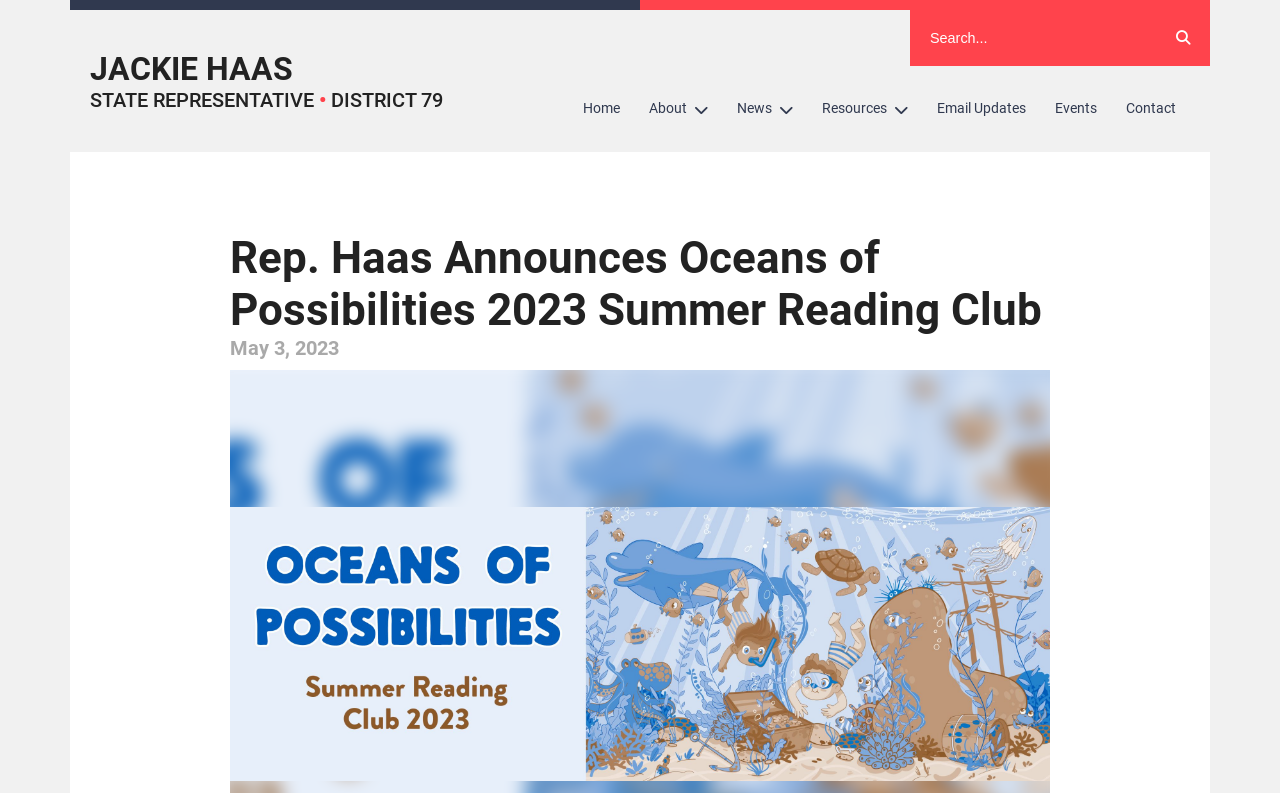How many navigation links are there?
Give a single word or phrase answer based on the content of the image.

7